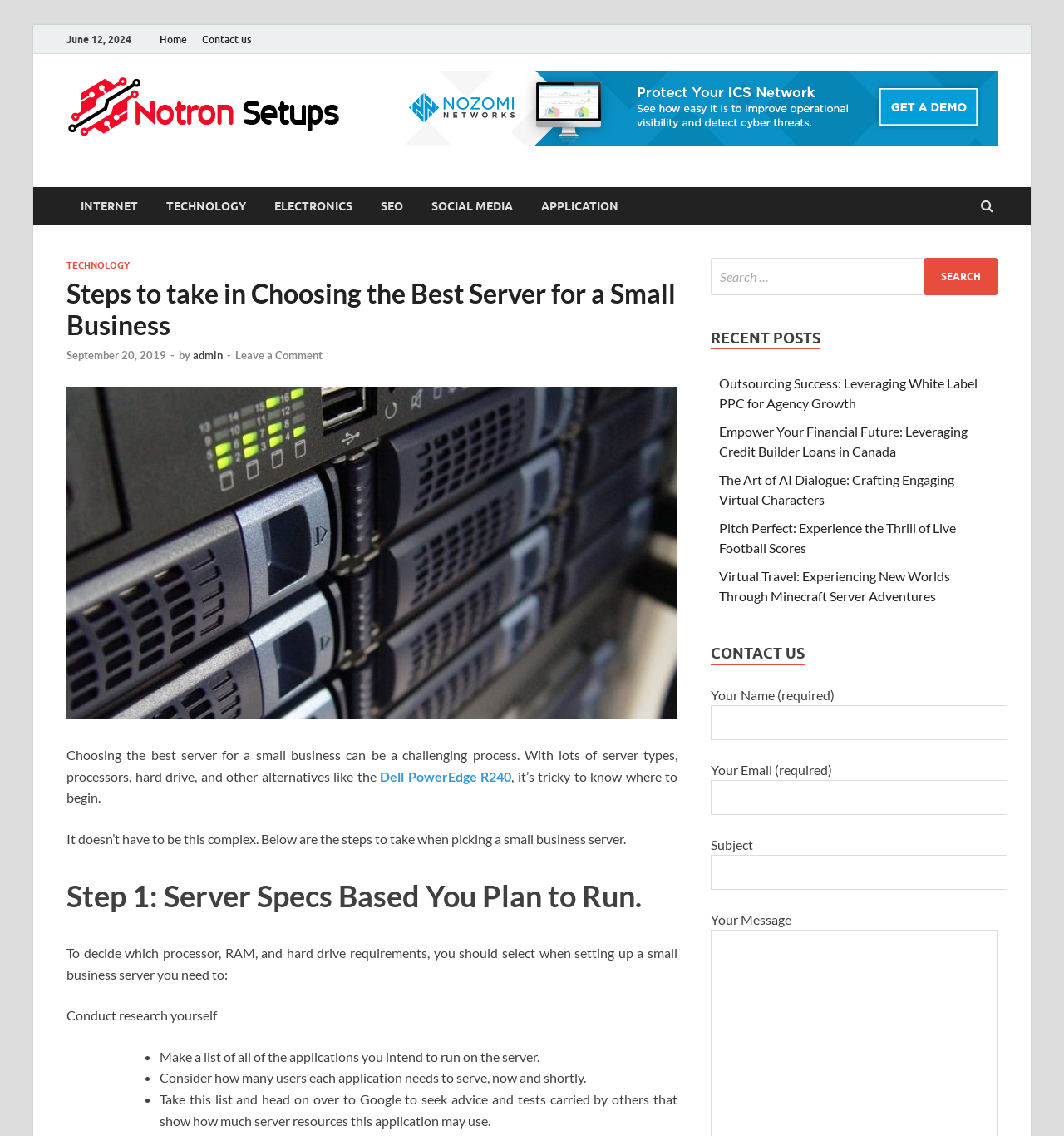Please mark the clickable region by giving the bounding box coordinates needed to complete this instruction: "Leave a comment".

[0.221, 0.307, 0.303, 0.318]